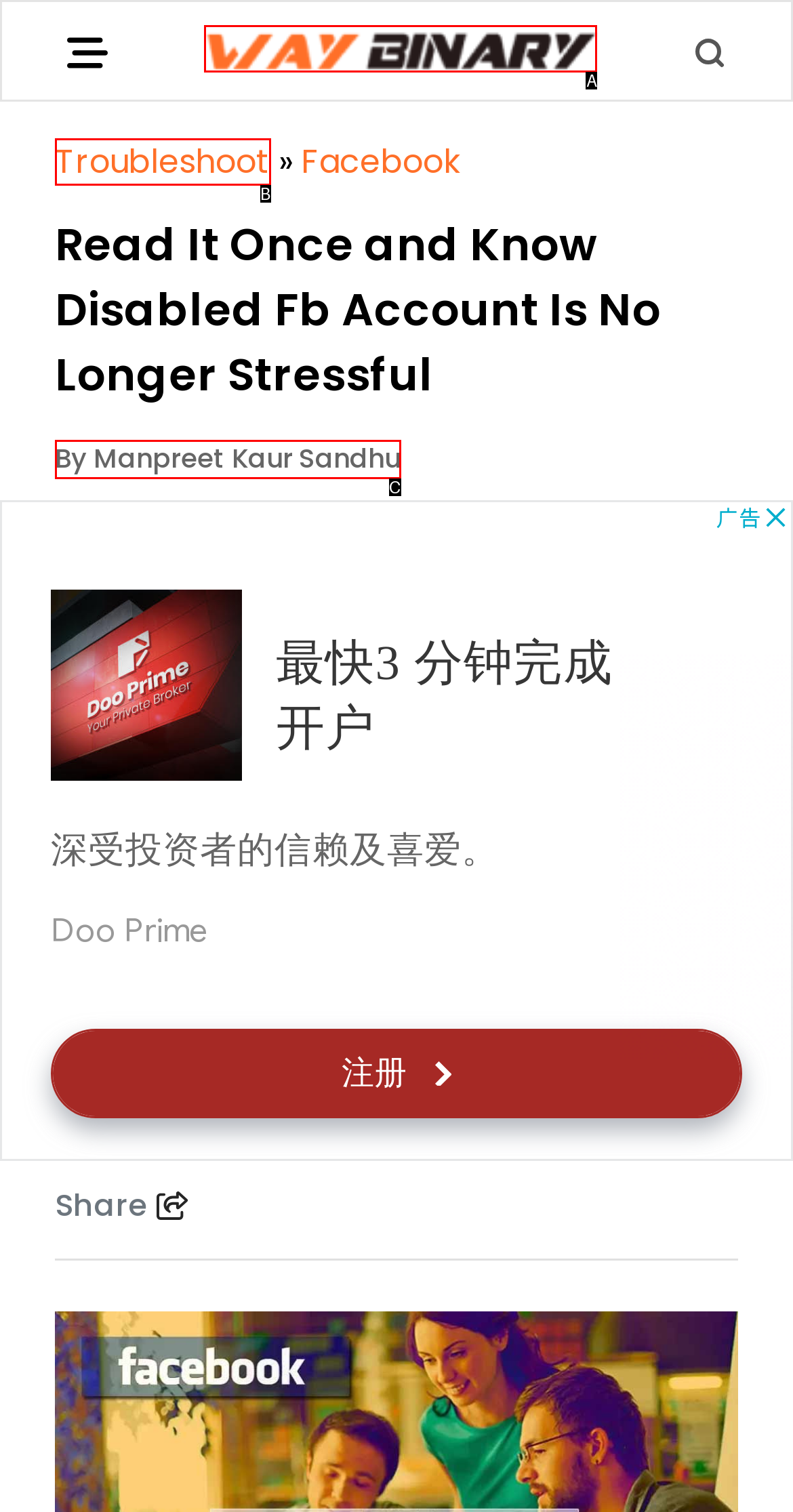Determine which HTML element fits the description: Terms & Conditions. Answer with the letter corresponding to the correct choice.

None